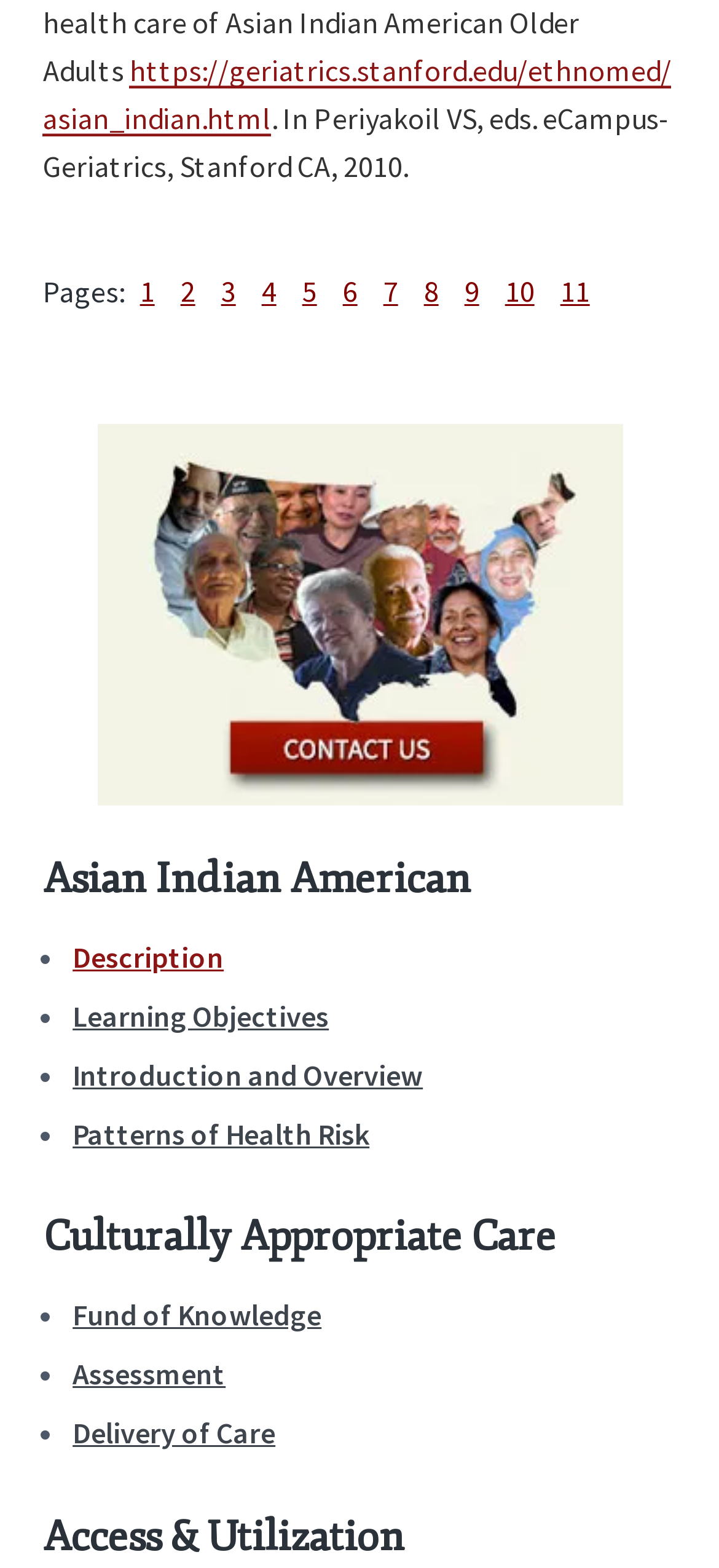Please provide the bounding box coordinates in the format (top-left x, top-left y, bottom-right x, bottom-right y). Remember, all values are floating point numbers between 0 and 1. What is the bounding box coordinate of the region described as: Description

[0.101, 0.598, 0.311, 0.622]